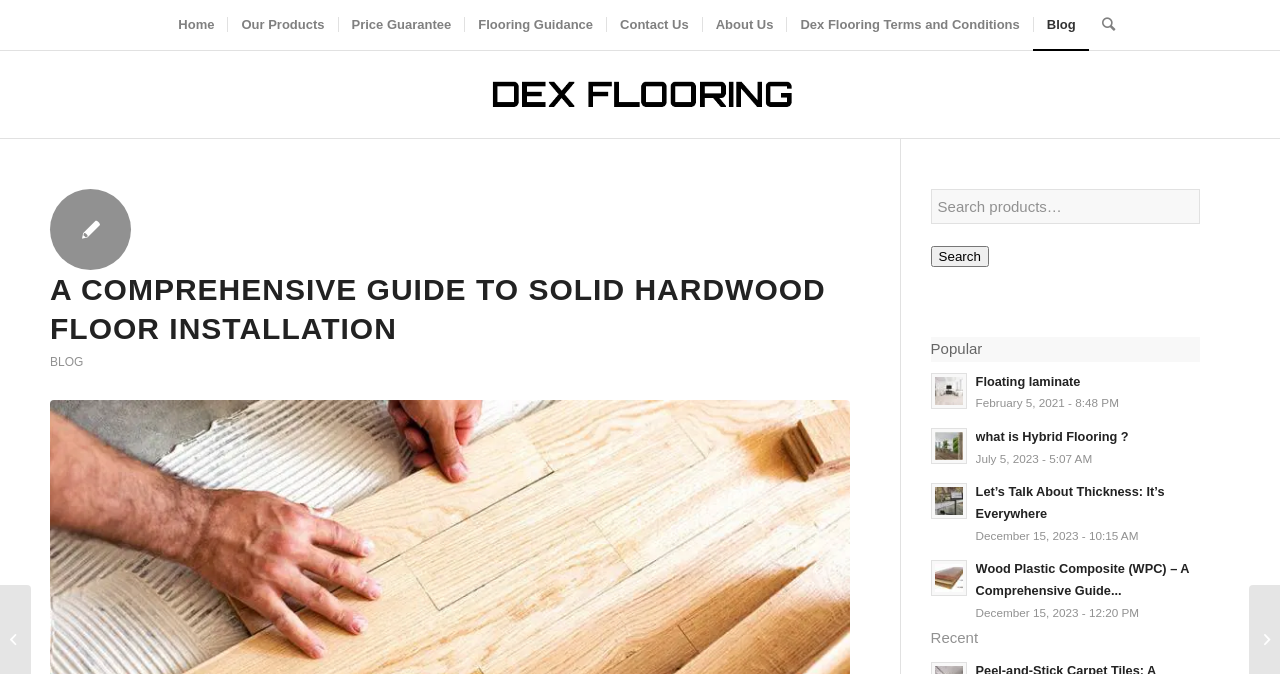What type of flooring is discussed in the blog posts?
Please respond to the question with a detailed and well-explained answer.

The webpage has a section that displays recent blog posts, and the titles of these posts mention different types of flooring, such as 'Floating laminate', 'Hybrid Flooring', and 'WPC Flooring'. This suggests that the blog posts discuss various types of flooring, including hardwood and others.